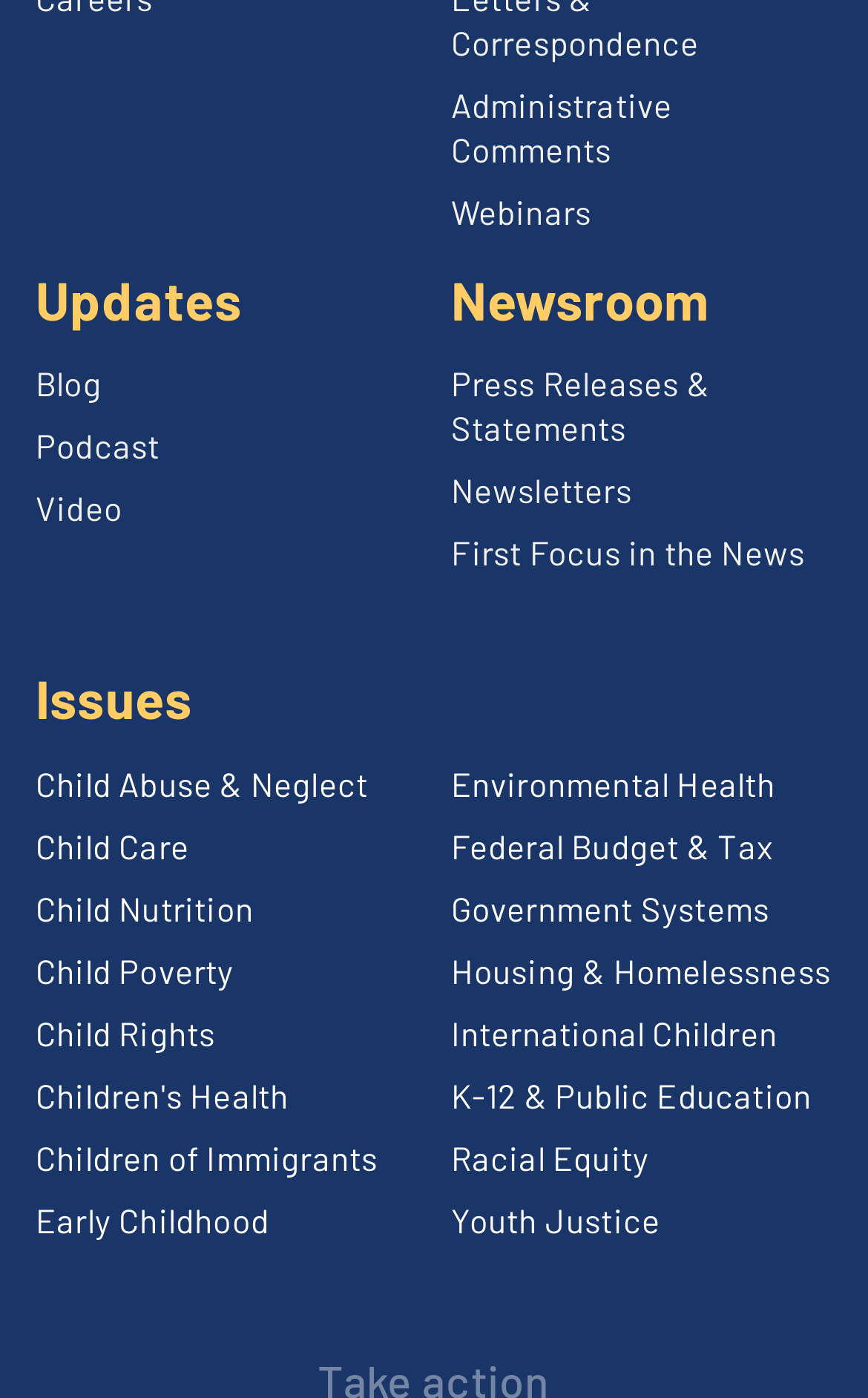Locate the bounding box coordinates of the clickable region to complete the following instruction: "View Administrative Comments."

[0.519, 0.06, 0.775, 0.12]